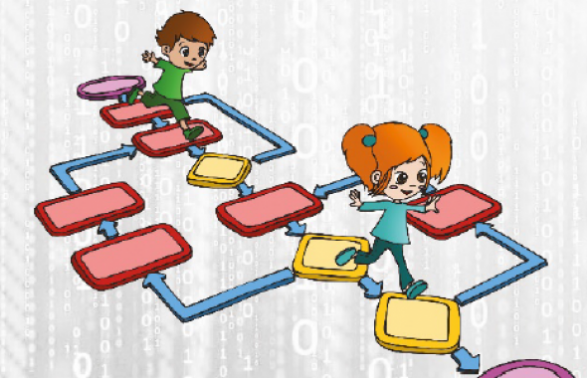What is the age range of students targeted by the '1,2,3...Code!' project?
Using the information from the image, provide a comprehensive answer to the question.

The caption states that the '1,2,3...Code!' project aims to introduce fundamental programming concepts to students and teachers from kindergarten through sixth grade, indicating the target age range of the project.